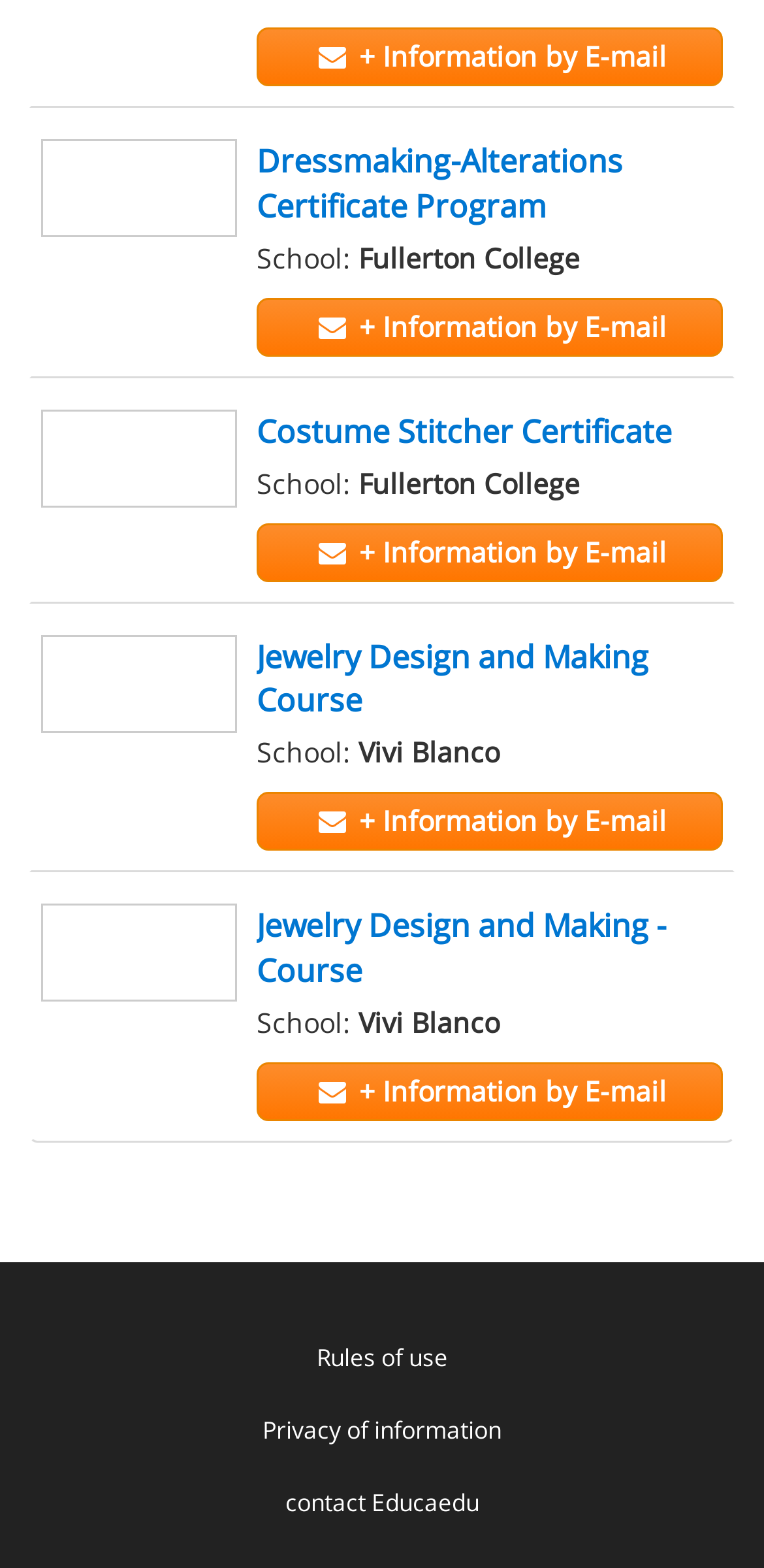Please locate the clickable area by providing the bounding box coordinates to follow this instruction: "Explore Jewelry Design and Making Course".

[0.336, 0.405, 0.849, 0.461]